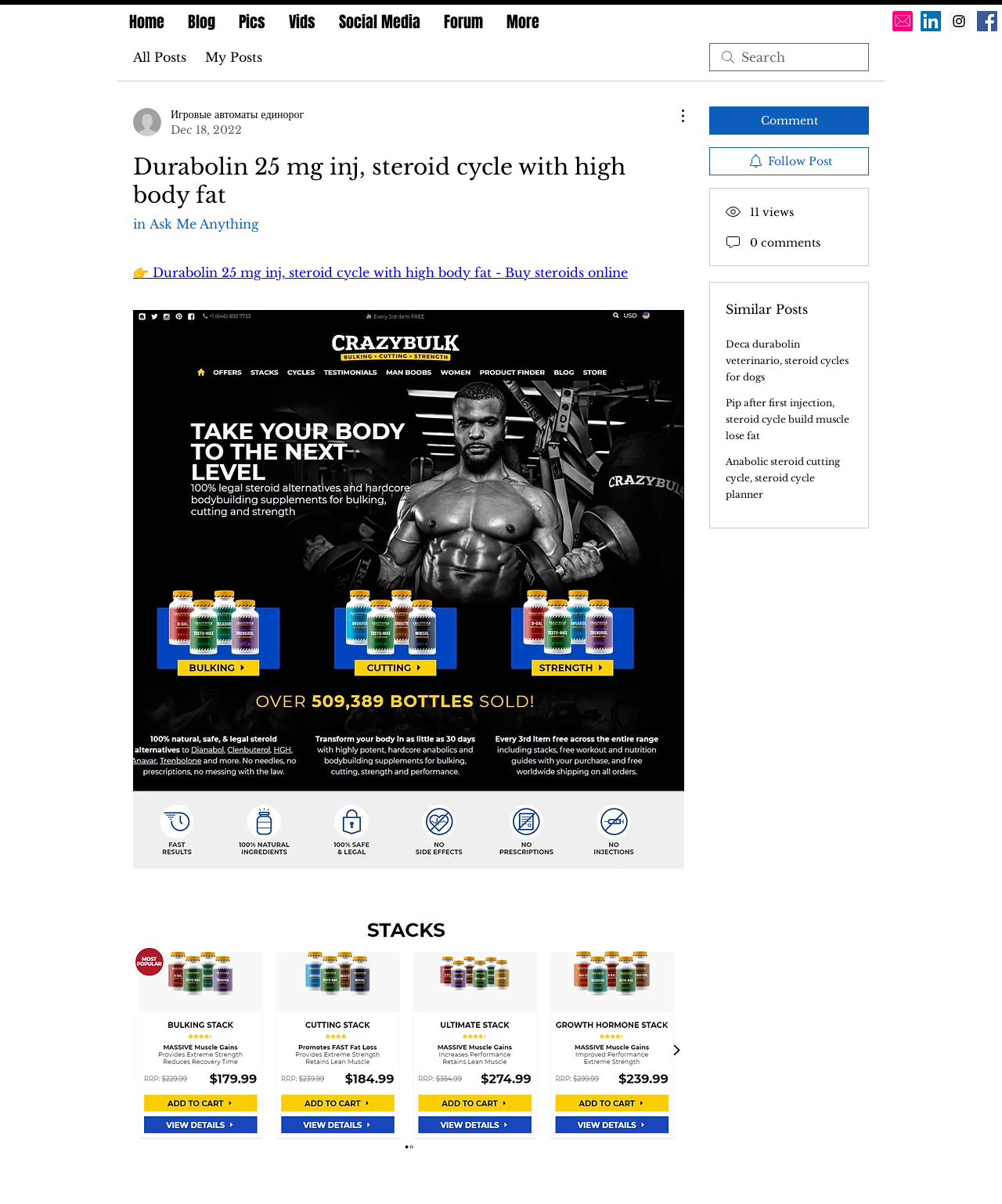How many views does the post have?
Refer to the screenshot and respond with a concise word or phrase.

11 views